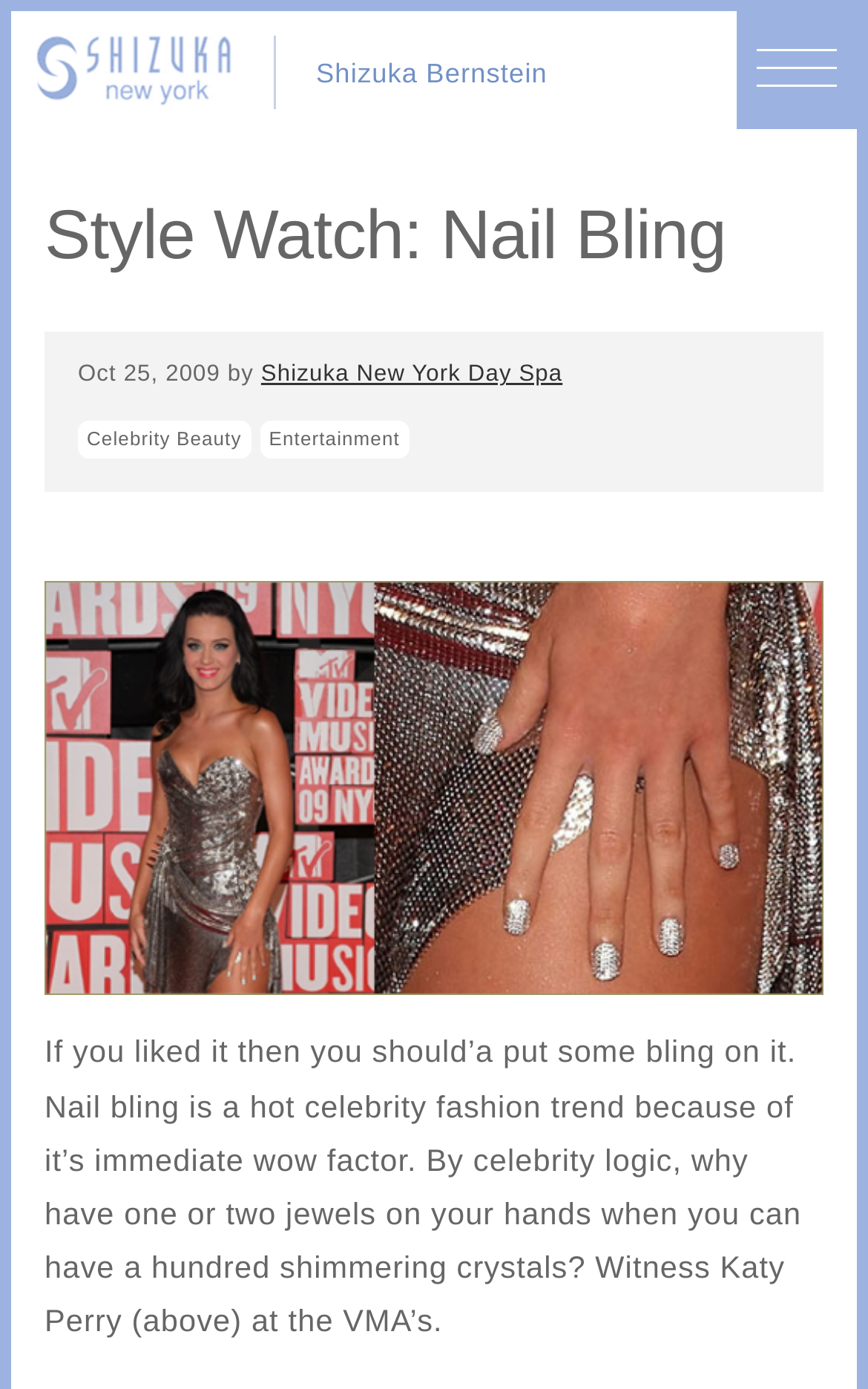Bounding box coordinates must be specified in the format (top-left x, top-left y, bottom-right x, bottom-right y). All values should be floating point numbers between 0 and 1. What are the bounding box coordinates of the UI element described as: Shizuka New York Day Spa

[0.301, 0.262, 0.648, 0.279]